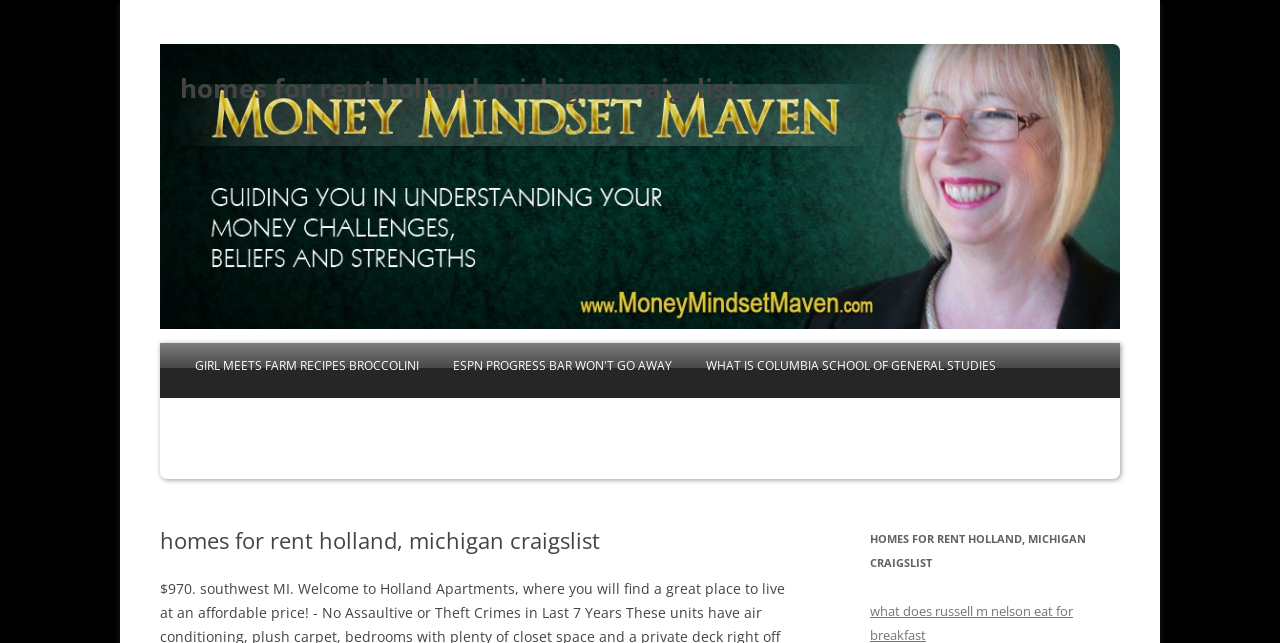Using the provided description: "elastopatch vs alex flex", find the bounding box coordinates of the corresponding UI element. The output should be four float numbers between 0 and 1, in the format [left, top, right, bottom].

[0.361, 0.605, 0.509, 0.674]